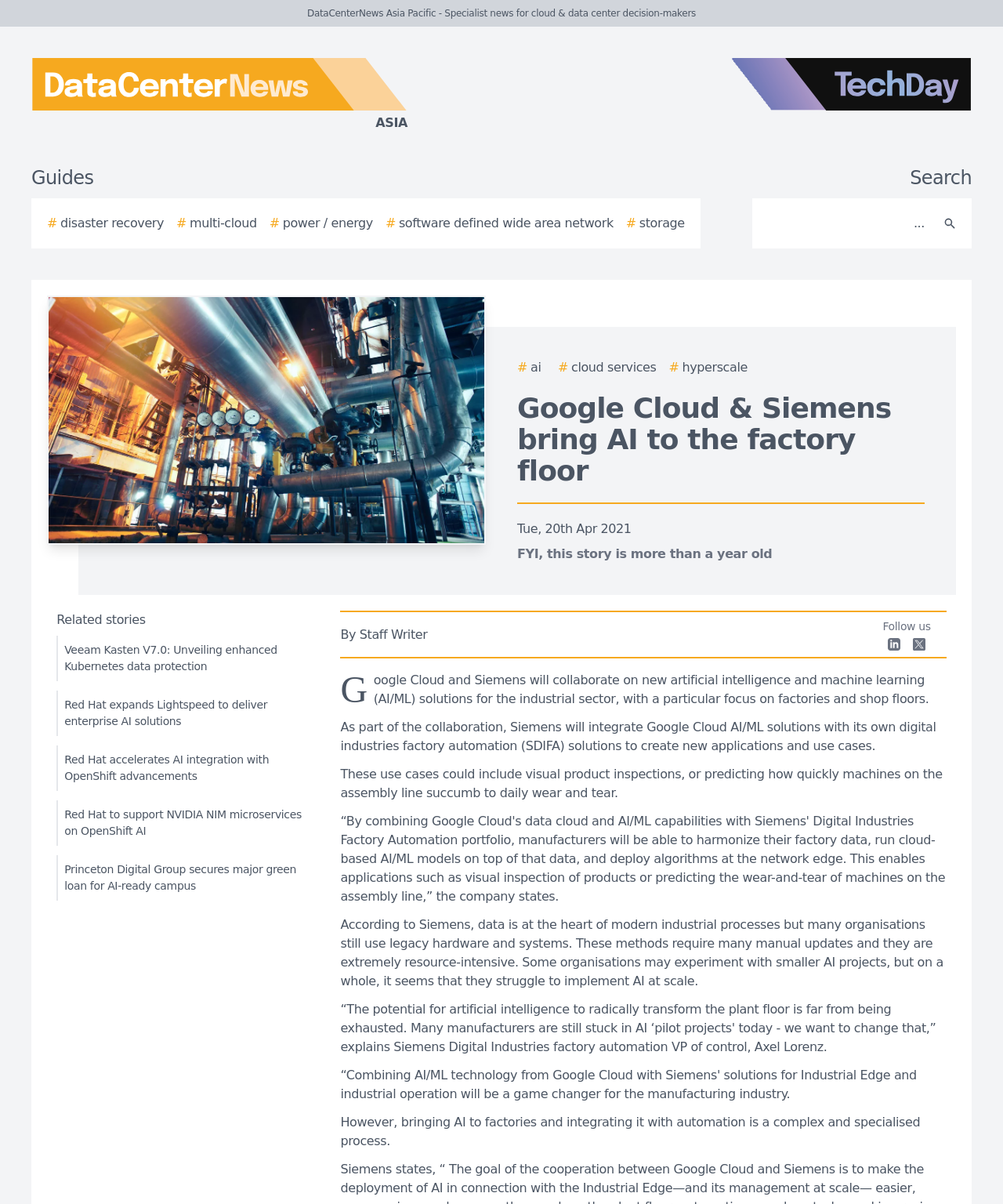What is the date of the article?
Based on the image, answer the question with as much detail as possible.

I found the date of the article by looking at the text element with the content 'Tue, 20th Apr 2021' which is located below the title of the article.